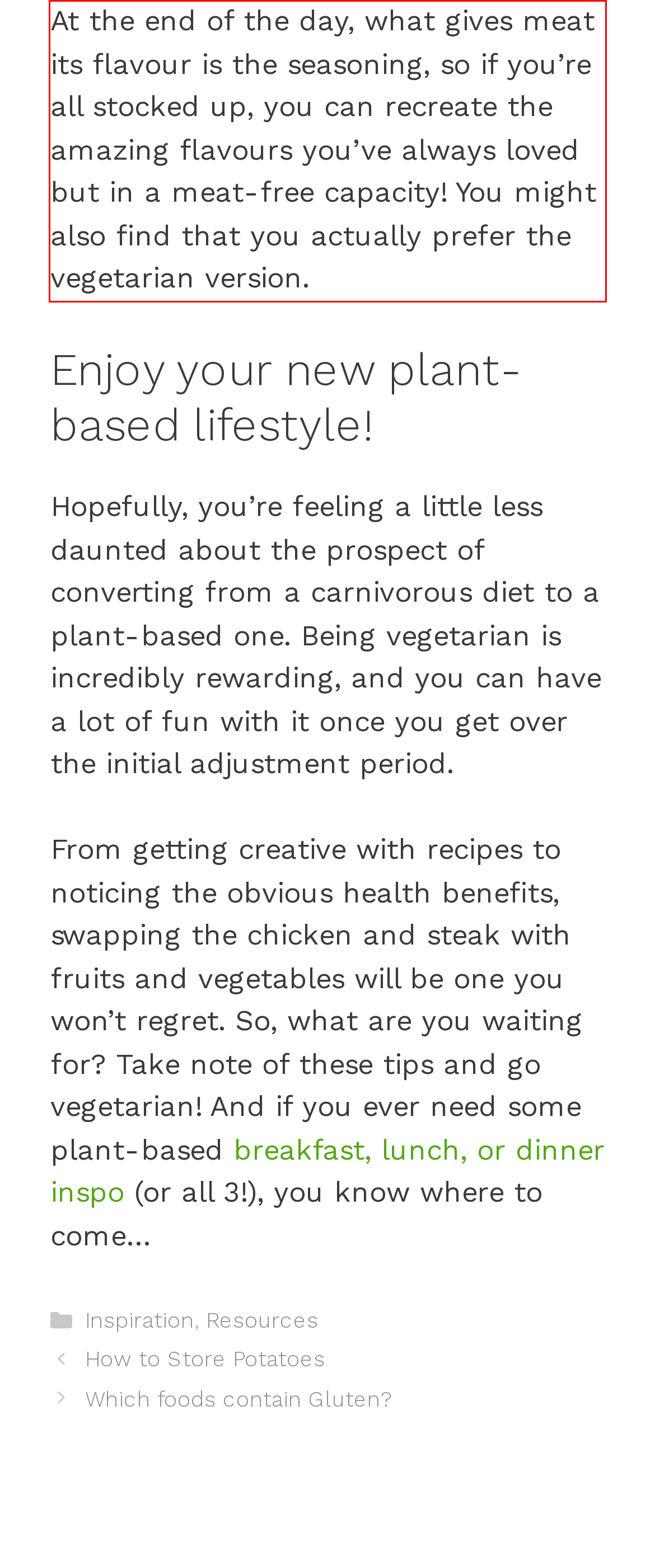The screenshot provided shows a webpage with a red bounding box. Apply OCR to the text within this red bounding box and provide the extracted content.

At the end of the day, what gives meat its flavour is the seasoning, so if you’re all stocked up, you can recreate the amazing flavours you’ve always loved but in a meat-free capacity! You might also find that you actually prefer the vegetarian version.